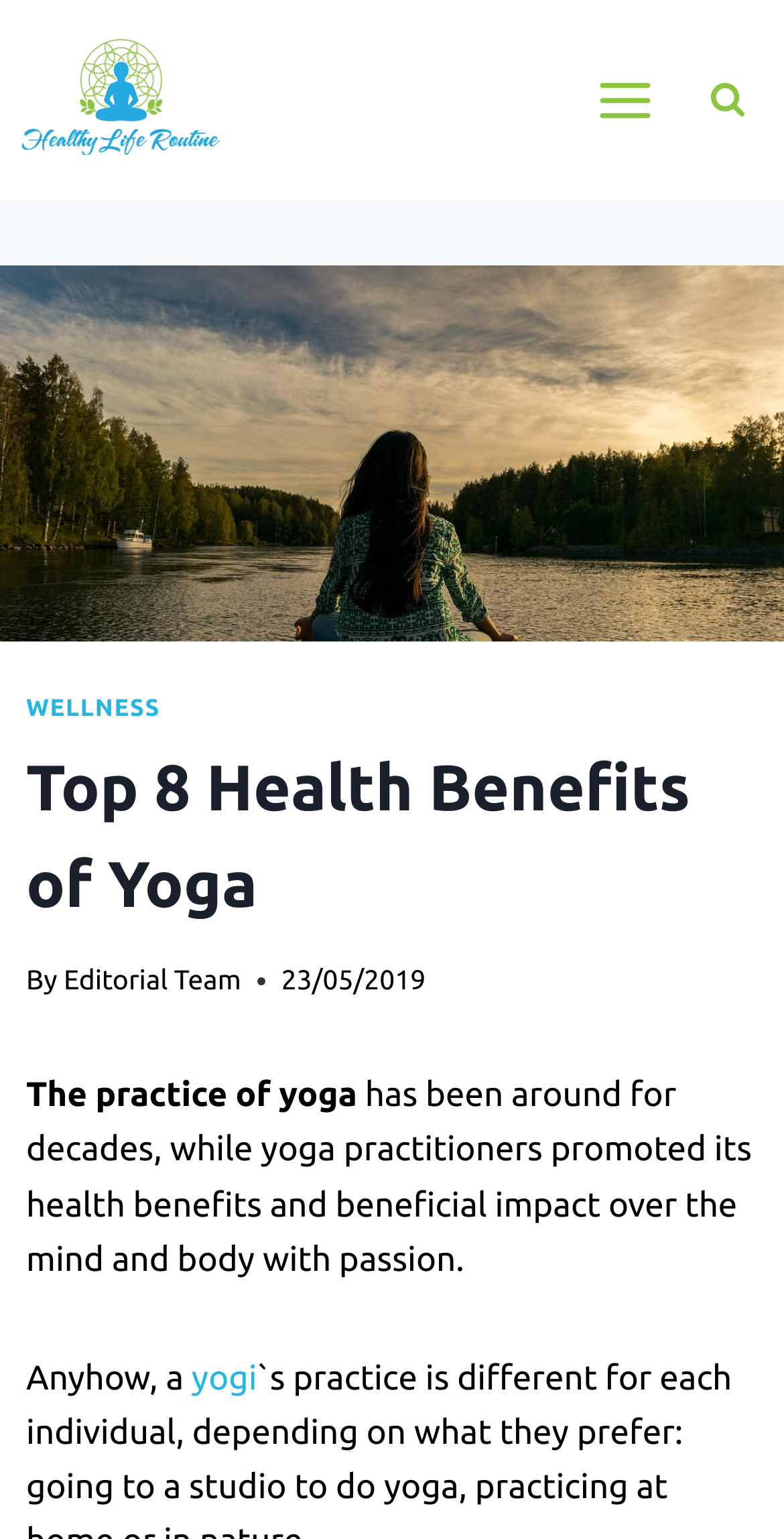Please answer the following question using a single word or phrase: 
What is the topic of the article?

Health Benefits of Yoga